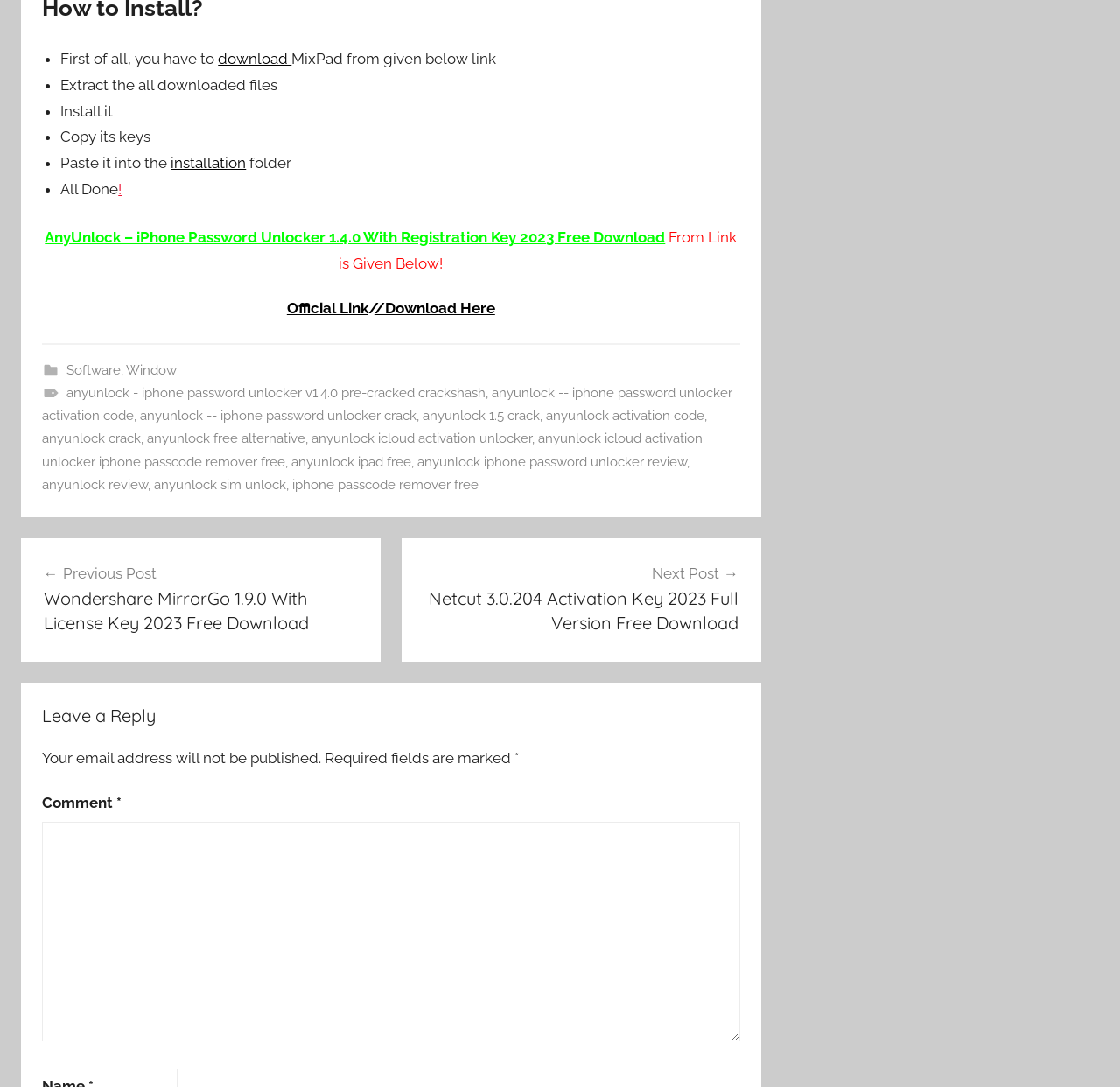Please determine the bounding box coordinates of the element's region to click in order to carry out the following instruction: "Click Marathon". The coordinates should be four float numbers between 0 and 1, i.e., [left, top, right, bottom].

None